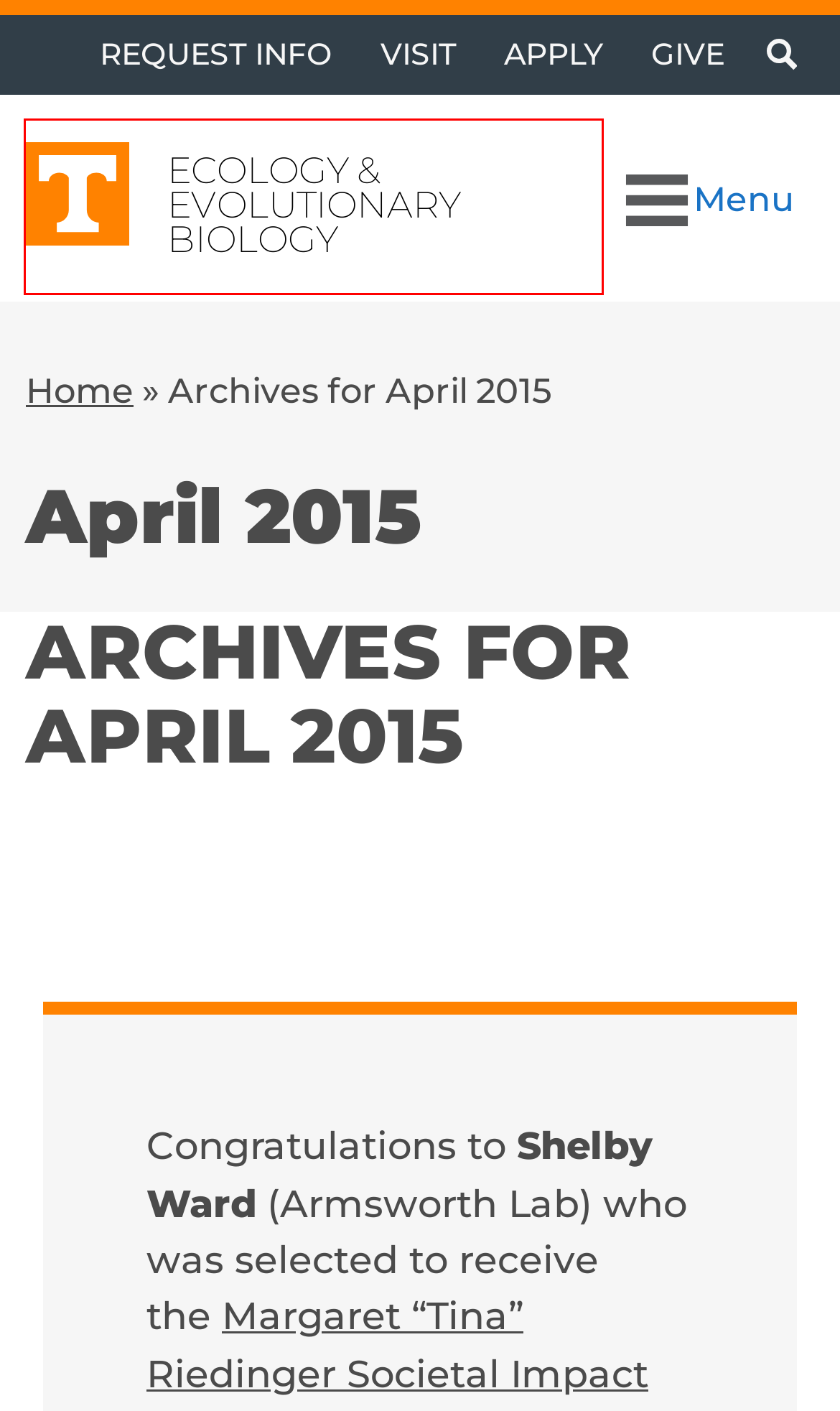Examine the screenshot of a webpage with a red bounding box around a UI element. Select the most accurate webpage description that corresponds to the new page after clicking the highlighted element. Here are the choices:
A. fellowship Archives - Ecology & Evolutionary Biology
B. Public Safety | The University of Tennessee, Knoxville
C. Search Icon
D. The University of Tennessee System
E. graduate Archives - Ecology & Evolutionary Biology
F. Ecology & Evolutionary Biology - Ecology & Evolutionary Biology
G. O'Meara Archives - Ecology & Evolutionary Biology
H. NSF Archives - Ecology & Evolutionary Biology

F